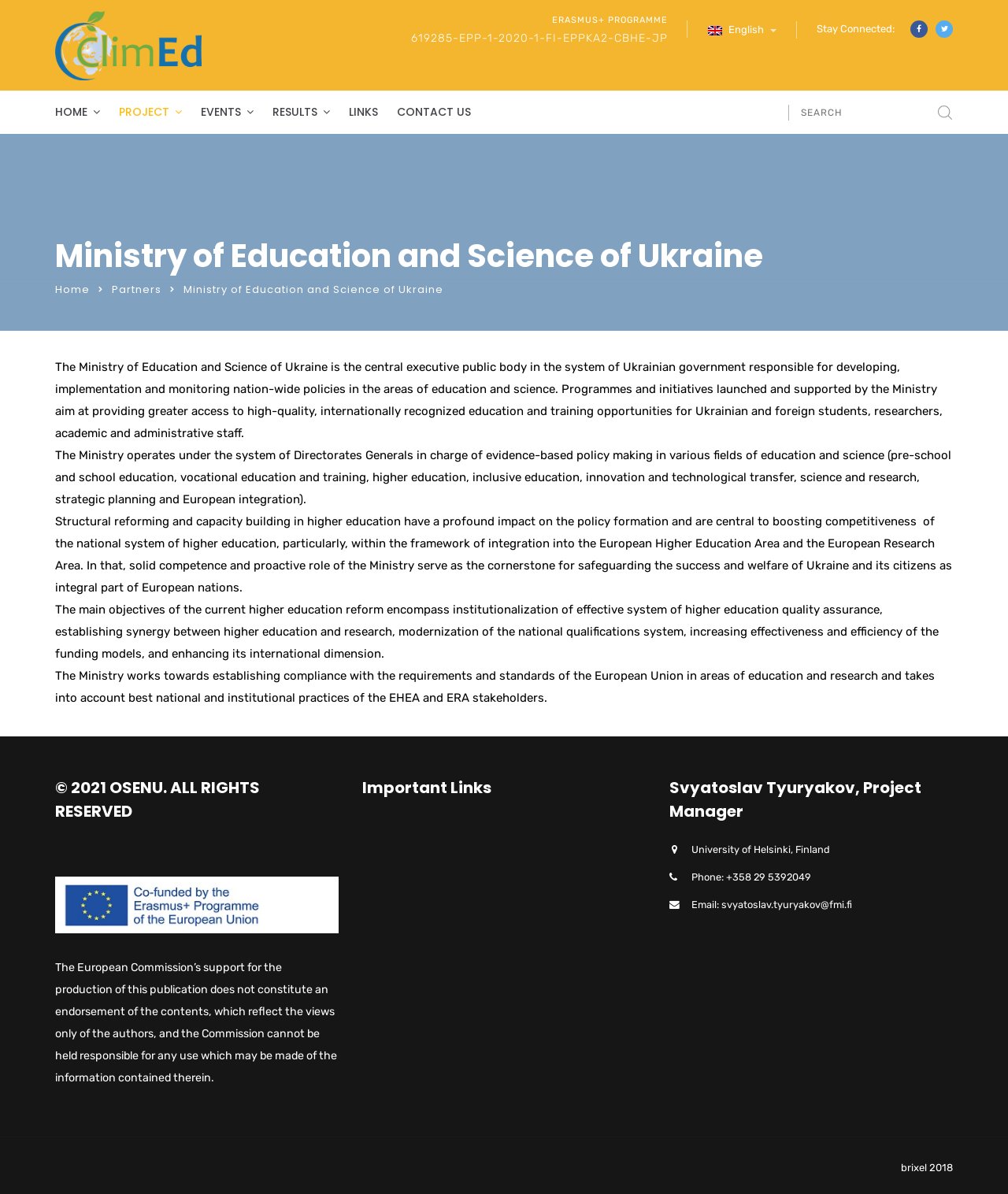Please answer the following question using a single word or phrase: What is the role of Svyatoslav Tyuryakov?

Project Manager